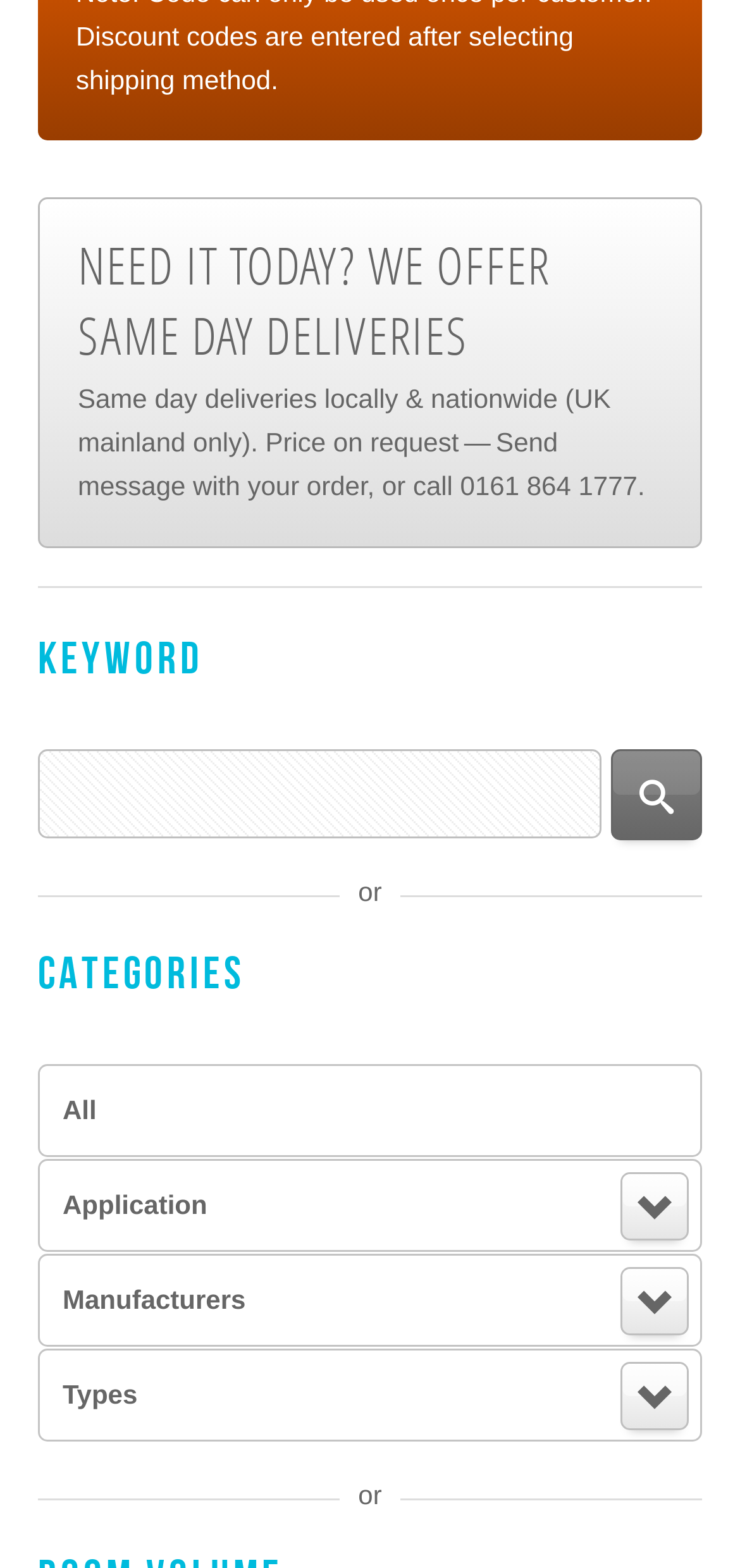Can you provide the bounding box coordinates for the element that should be clicked to implement the instruction: "Follow Twitter"?

[0.253, 0.577, 0.371, 0.635]